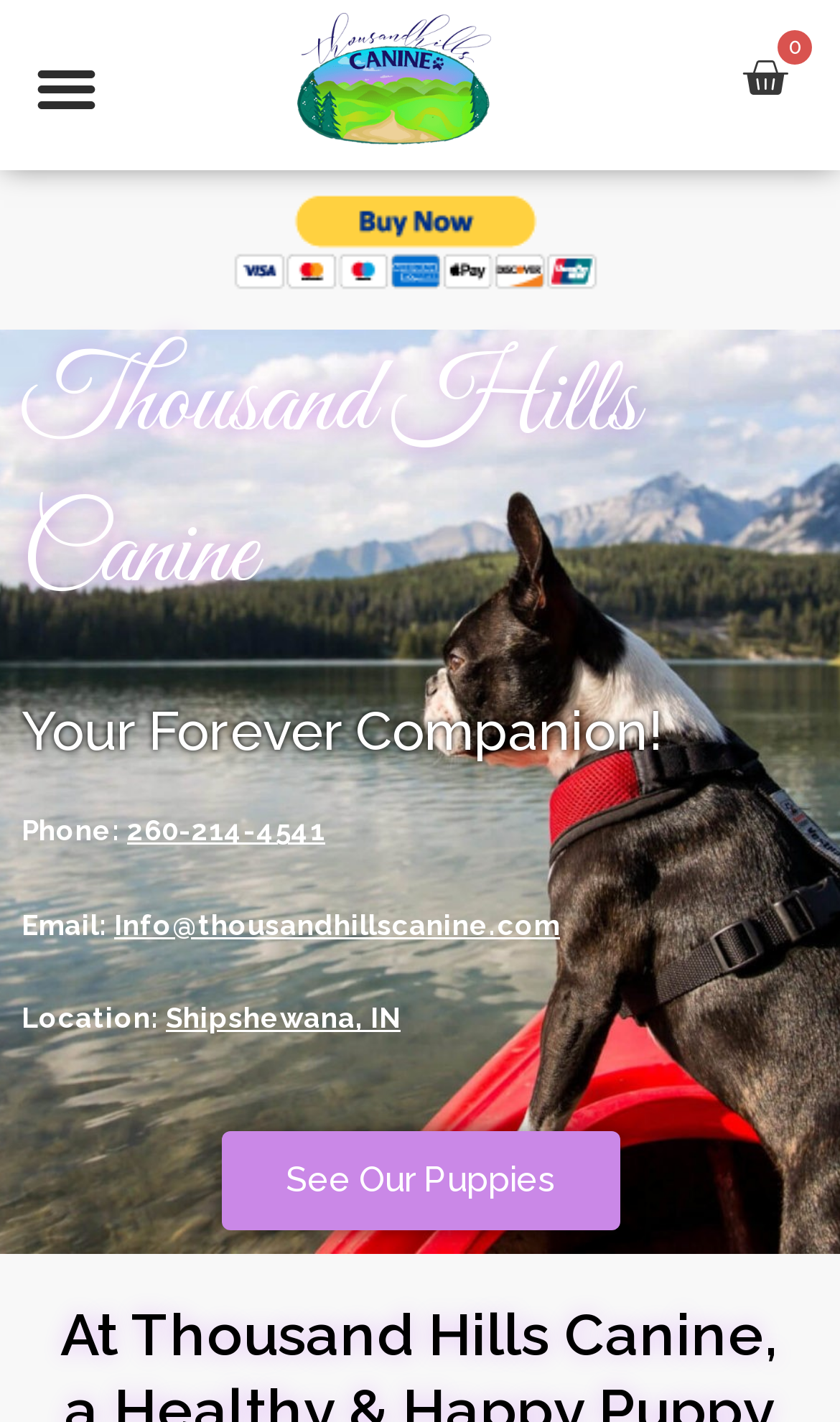Find the bounding box coordinates corresponding to the UI element with the description: "$0.00 0 Basket". The coordinates should be formatted as [left, top, right, bottom], with values as floats between 0 and 1.

[0.859, 0.035, 0.944, 0.084]